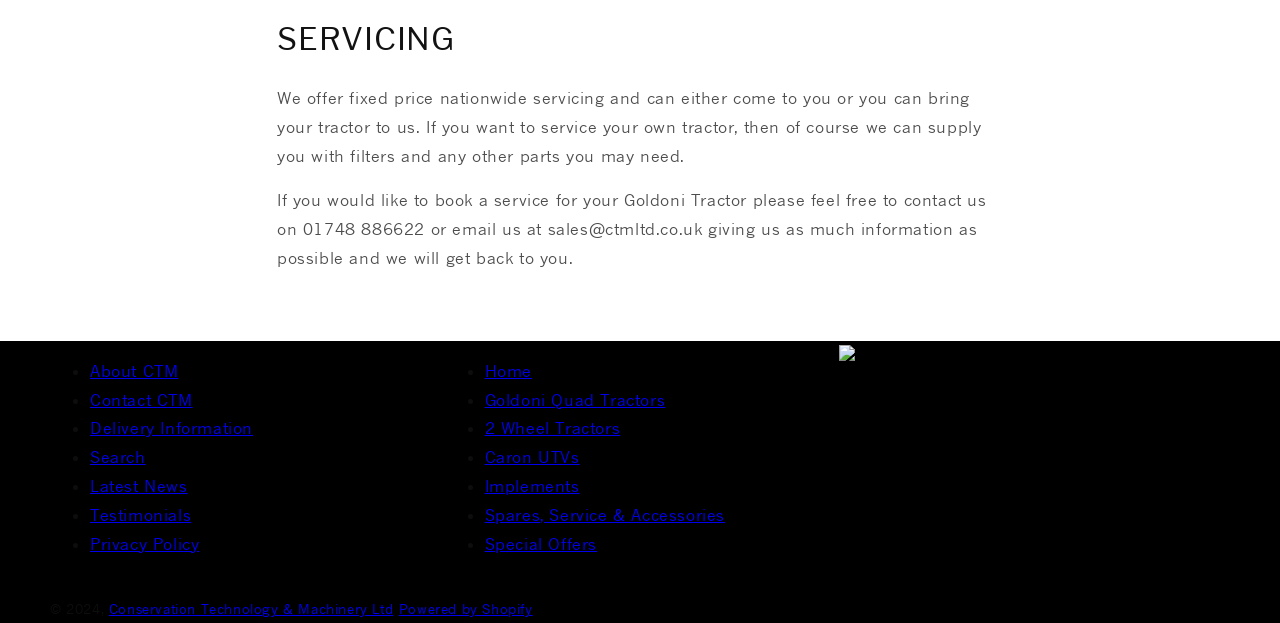Specify the bounding box coordinates of the region I need to click to perform the following instruction: "View 'Goldoni Quad Tractors'". The coordinates must be four float numbers in the range of 0 to 1, i.e., [left, top, right, bottom].

[0.379, 0.625, 0.52, 0.658]